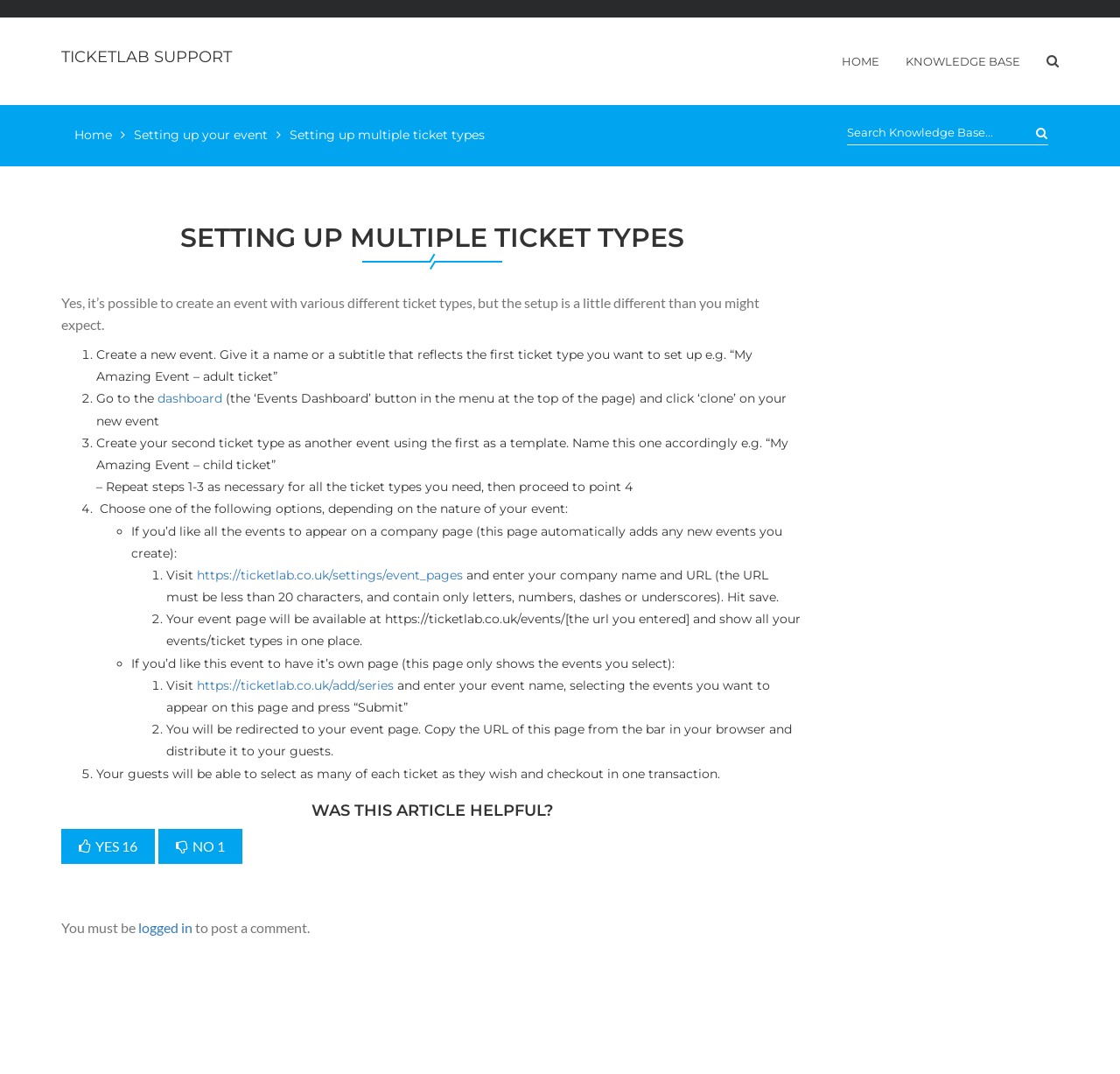Please determine the bounding box coordinates of the area that needs to be clicked to complete this task: 'Search Knowledge Base'. The coordinates must be four float numbers between 0 and 1, formatted as [left, top, right, bottom].

[0.756, 0.111, 0.936, 0.135]